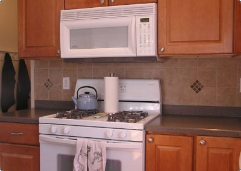What type of tiles are used in the backsplash?
Carefully analyze the image and provide a detailed answer to the question.

According to the caption, the backsplash is decorated with 6×6 porcelain tiles that mimic the look of natural stone, accented by small slate mosaics.